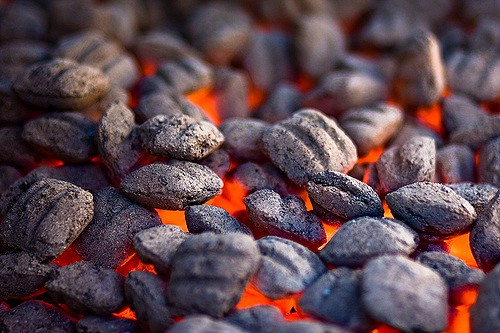Offer an in-depth caption that covers the entire scene depicted in the image.

This close-up image showcases a bed of charcoal briquettes, glowing with an intense heat that highlights their textured surfaces. The charcoal pieces are predominantly dark gray, with some subtle lighter shades, contrasting against the orange-red embers that peek through gaps between the briquettes. This visual captures the essence of a charcoal grill in action, illustrating one of the best fuel options for grilling. The image perfectly complements the discussion on the advantages of using charcoal, particularly its ability to deliver consistent cooking temperatures and its unique flavor profile that can be enhanced by adding wood chips during grilling.